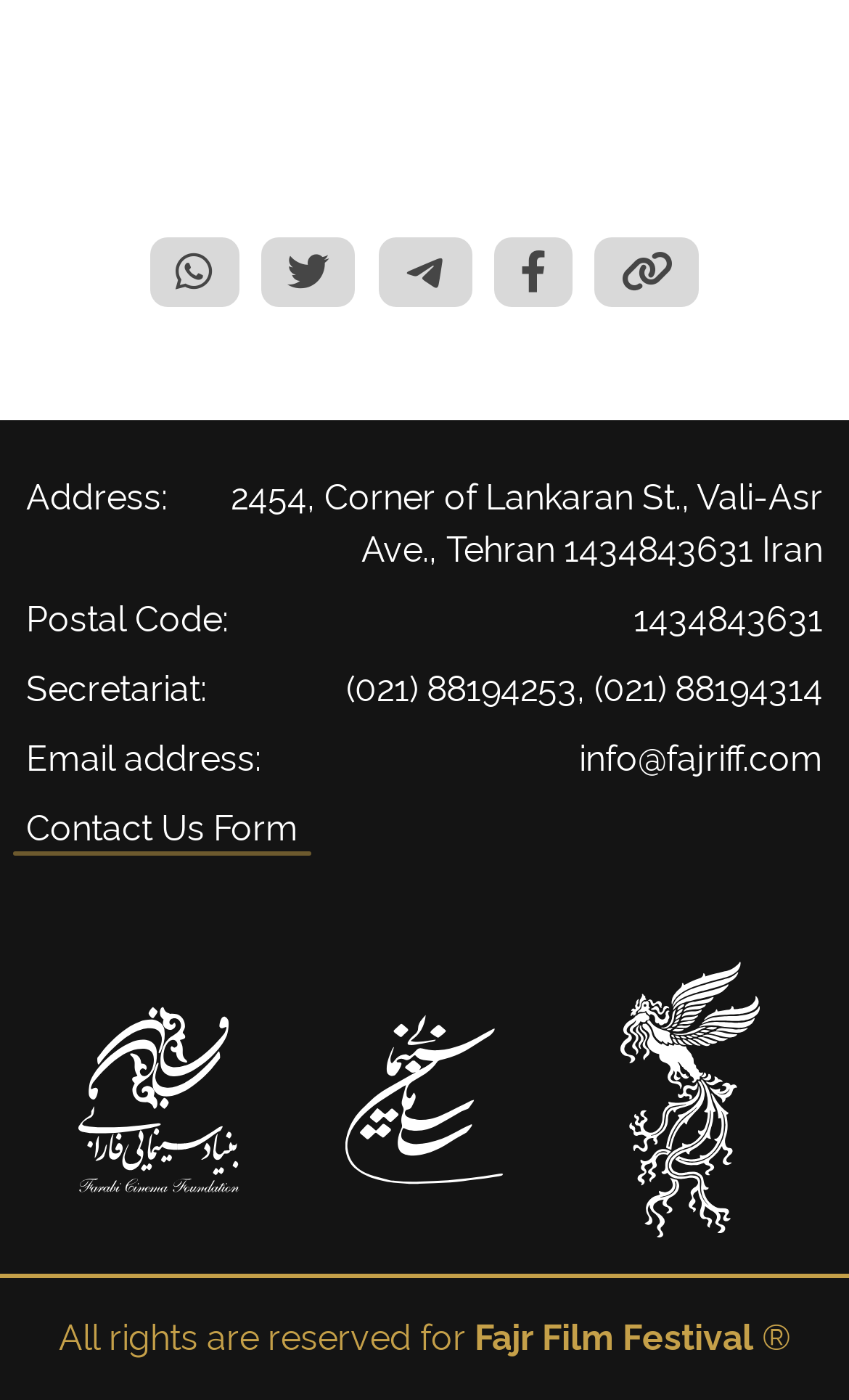Predict the bounding box of the UI element based on the description: "title="Farabi Cinema Foundation"". The coordinates should be four float numbers between 0 and 1, formatted as [left, top, right, bottom].

[0.092, 0.685, 0.282, 0.884]